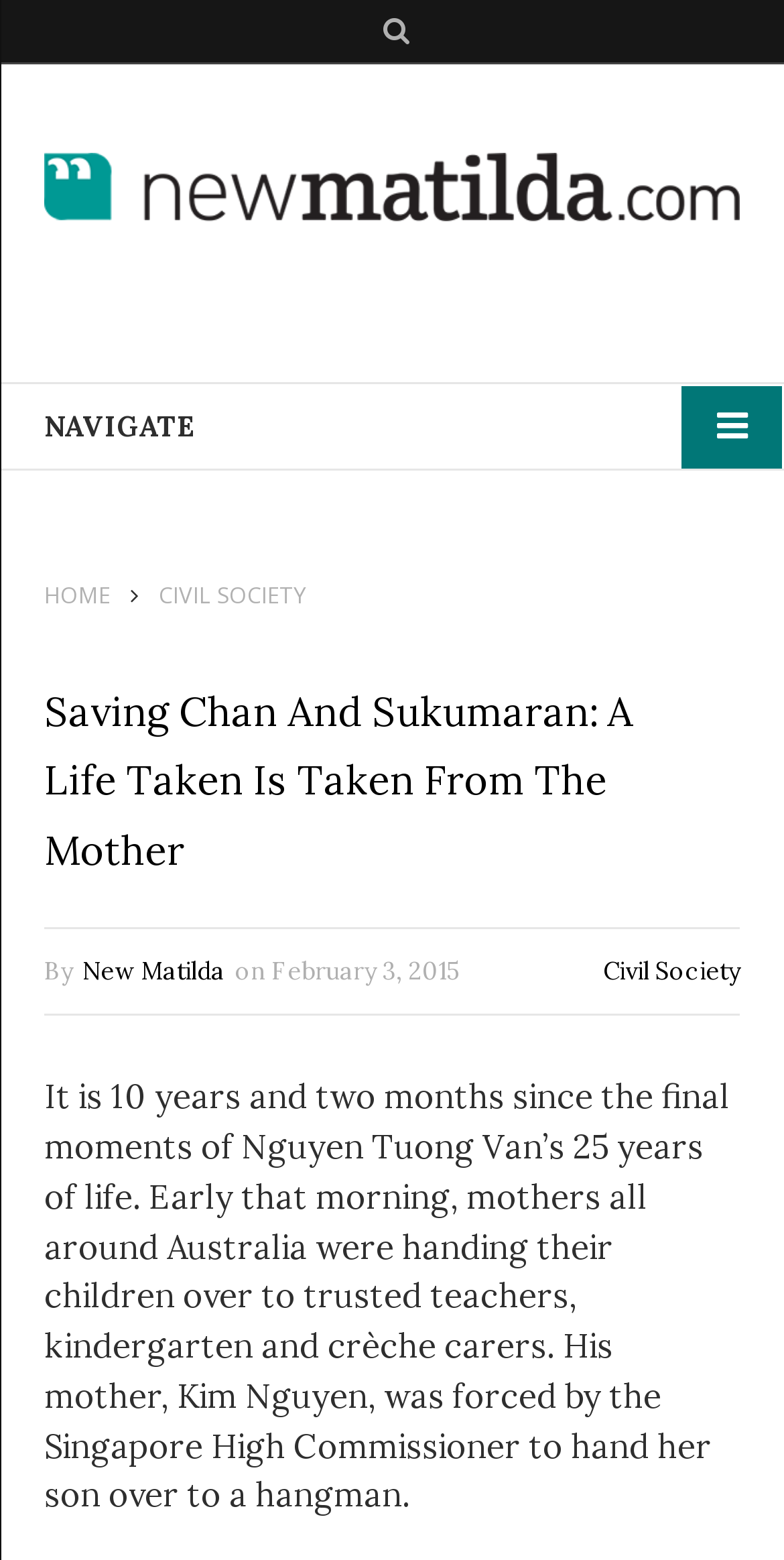Locate and provide the bounding box coordinates for the HTML element that matches this description: "Civil Society".

[0.203, 0.371, 0.392, 0.391]